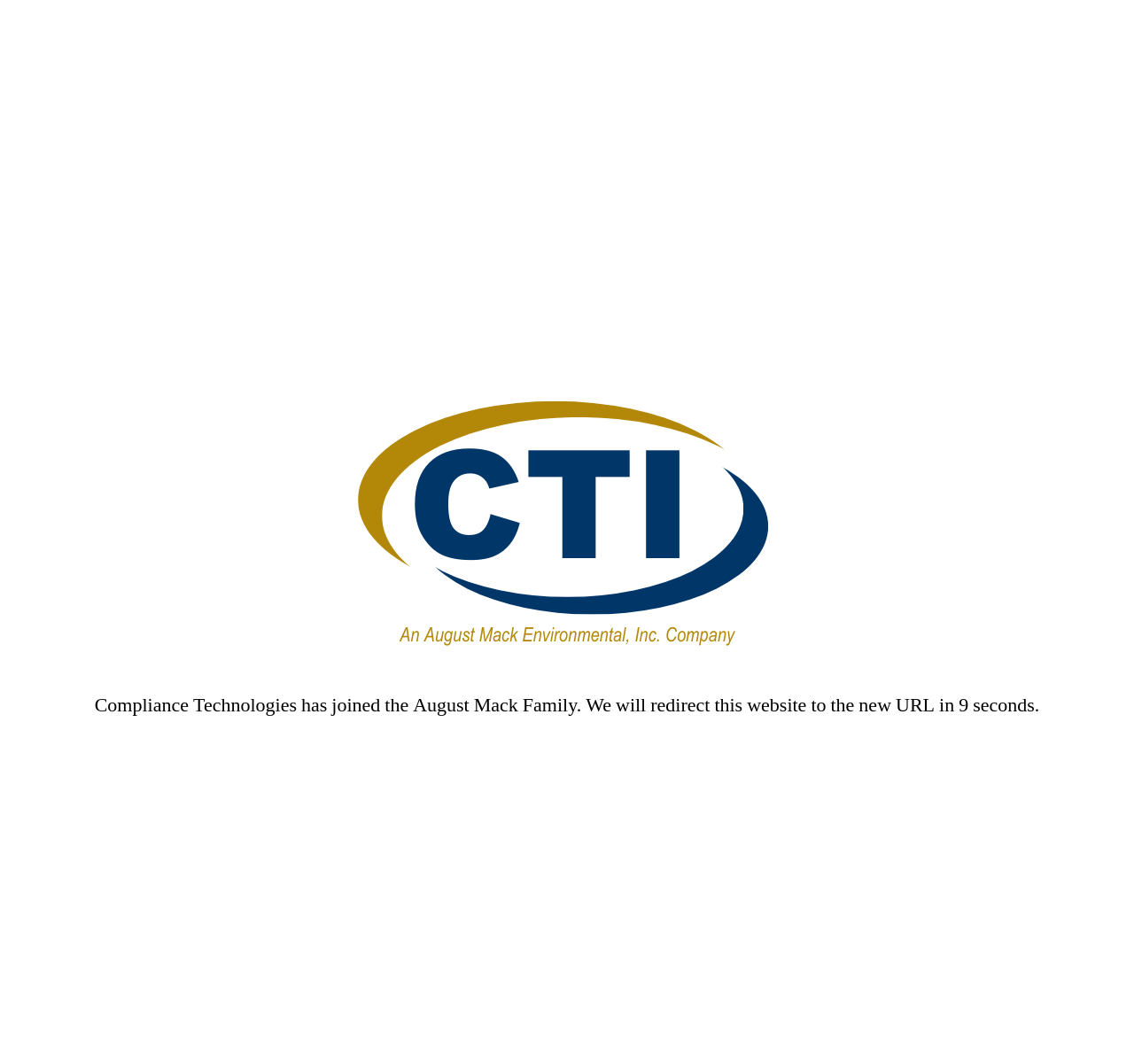Identify the bounding box for the described UI element. Provide the coordinates in (top-left x, top-left y, bottom-right x, bottom-right y) format with values ranging from 0 to 1: parent_node: About

[0.204, 0.087, 0.223, 0.112]